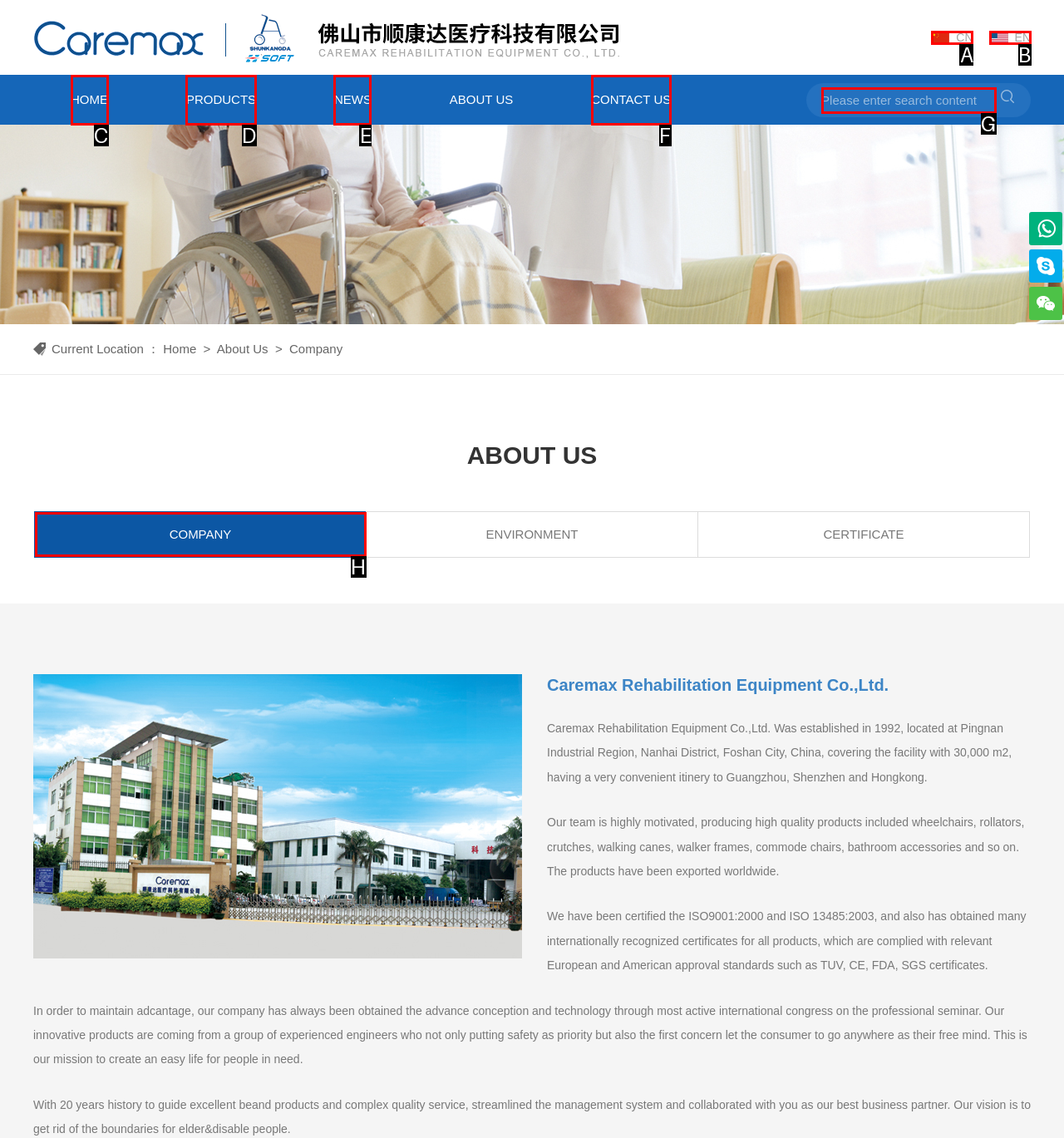Point out the HTML element I should click to achieve the following task: Learn about company history Provide the letter of the selected option from the choices.

H